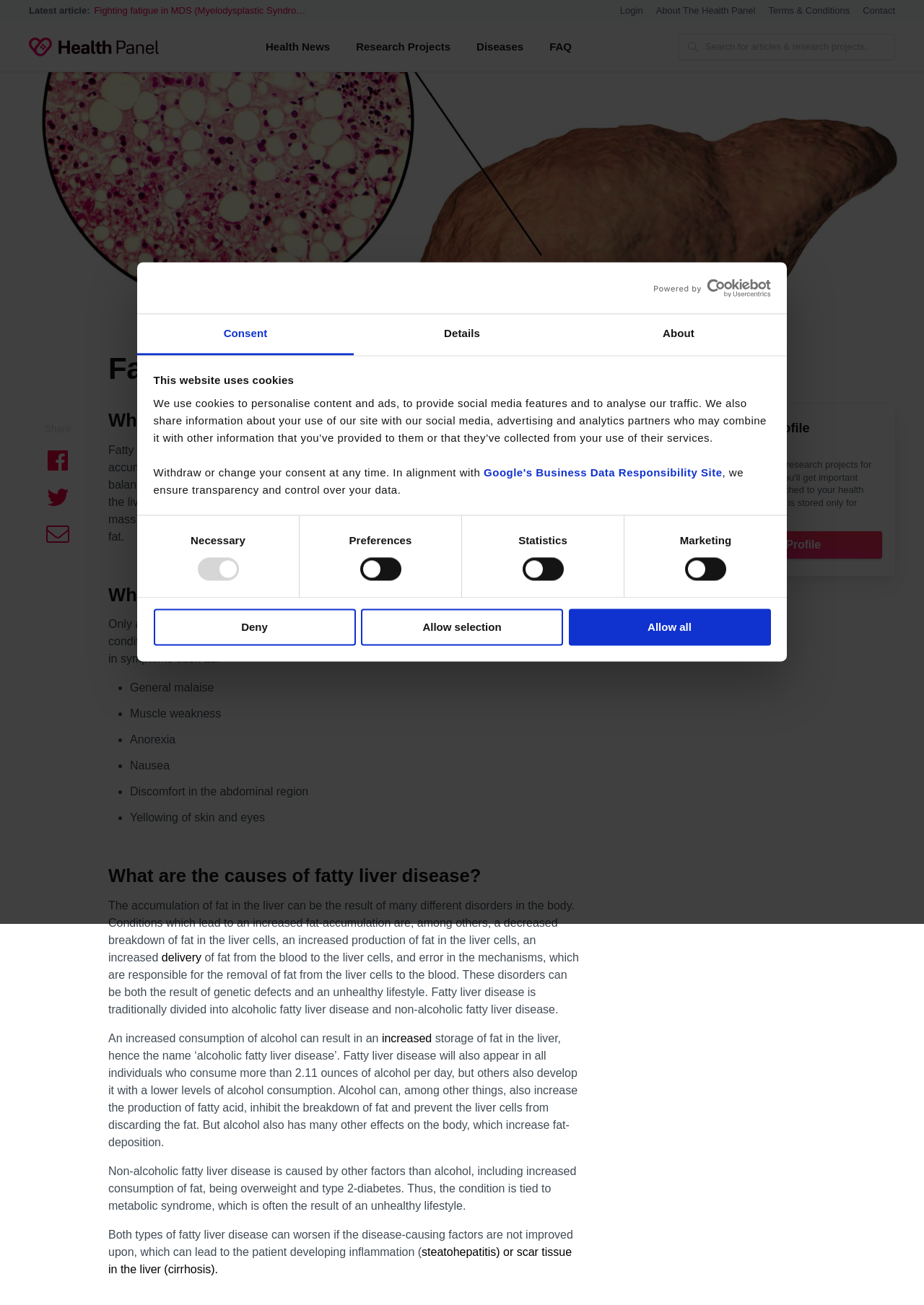How many types of fatty liver disease are mentioned on this webpage?
Using the information from the image, provide a comprehensive answer to the question.

The webpage mentions 'alcoholic fatty liver disease' and 'non-alcoholic fatty liver disease', which are two types of fatty liver disease.